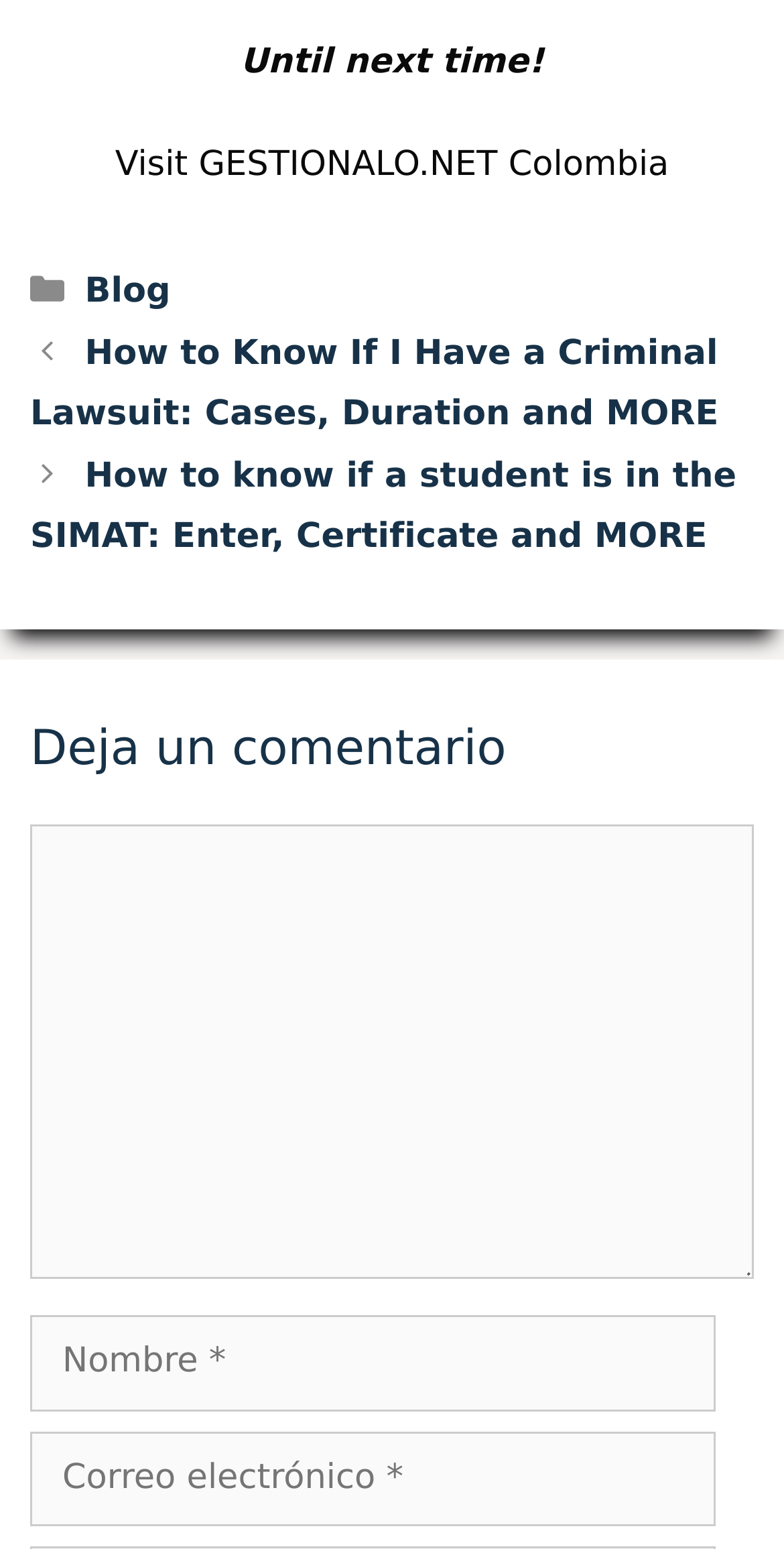Using the details in the image, give a detailed response to the question below:
How many static text elements are there in the footer?

I counted the number of static text elements in the footer section, which includes 'Categorías' and 'Meta de entradas'.